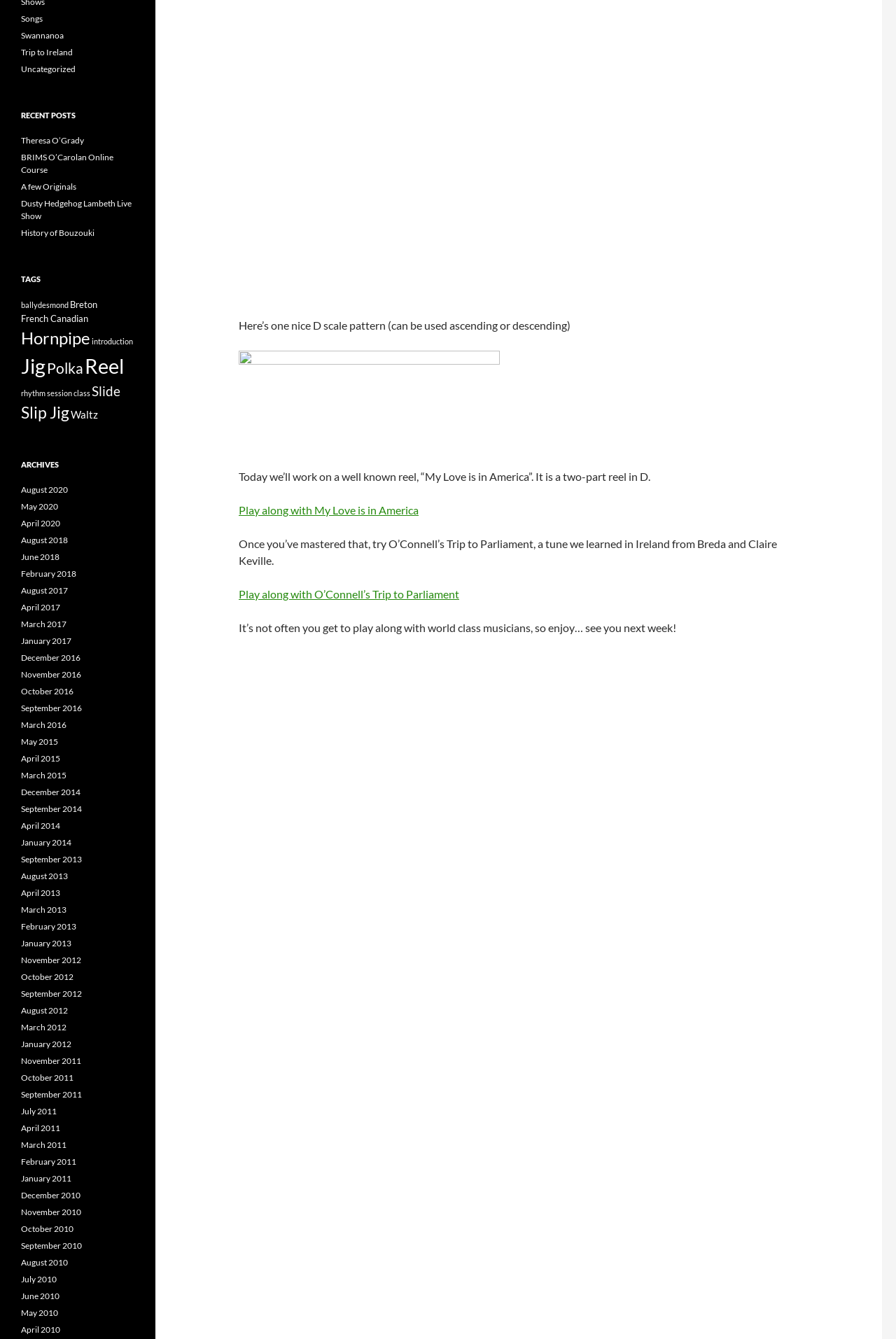Identify the bounding box coordinates for the UI element that matches this description: "parent_node: CrazyBulk title="Store RSS"".

None